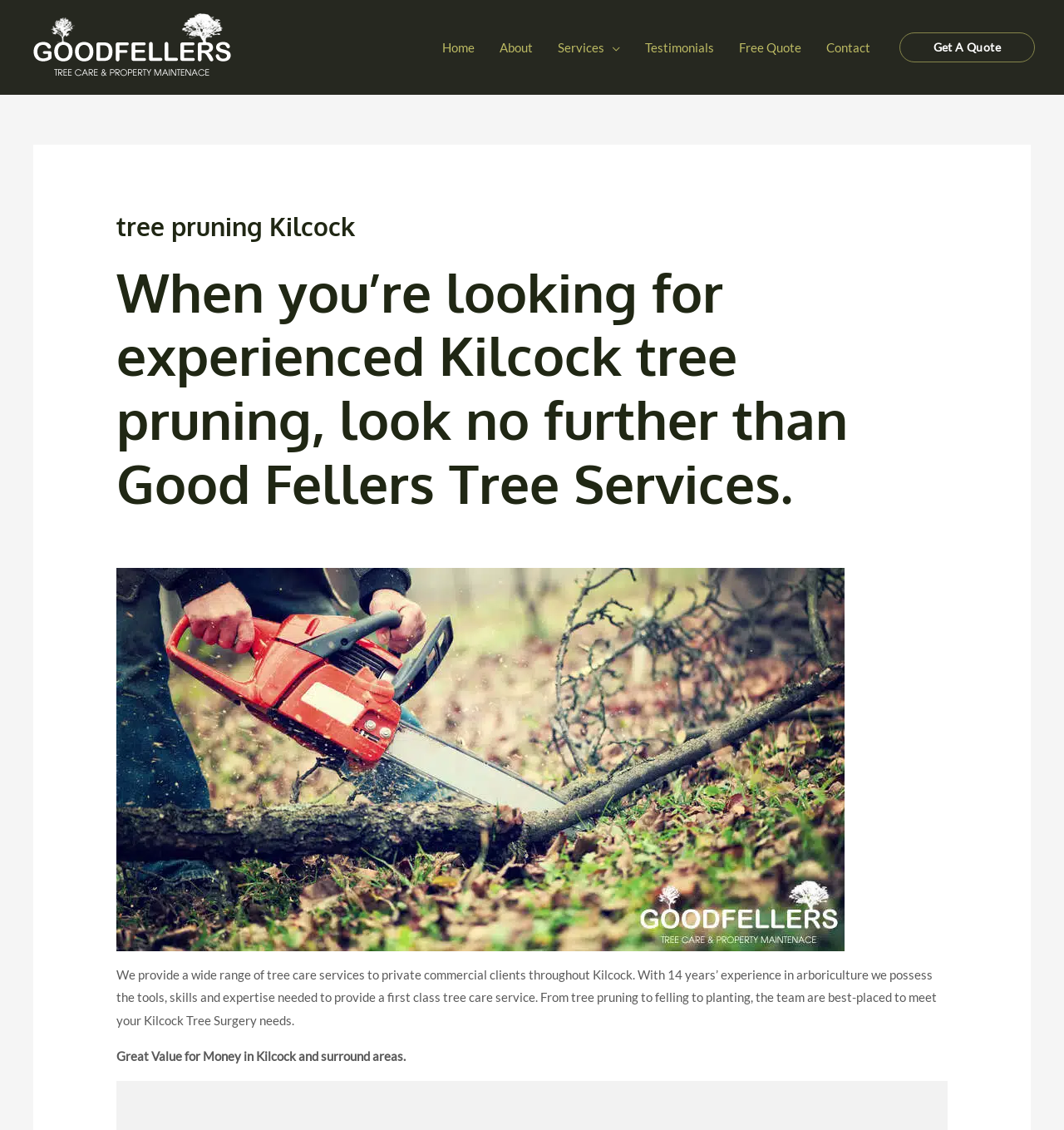Using the provided element description: "Free Quote", determine the bounding box coordinates of the corresponding UI element in the screenshot.

[0.682, 0.016, 0.765, 0.068]